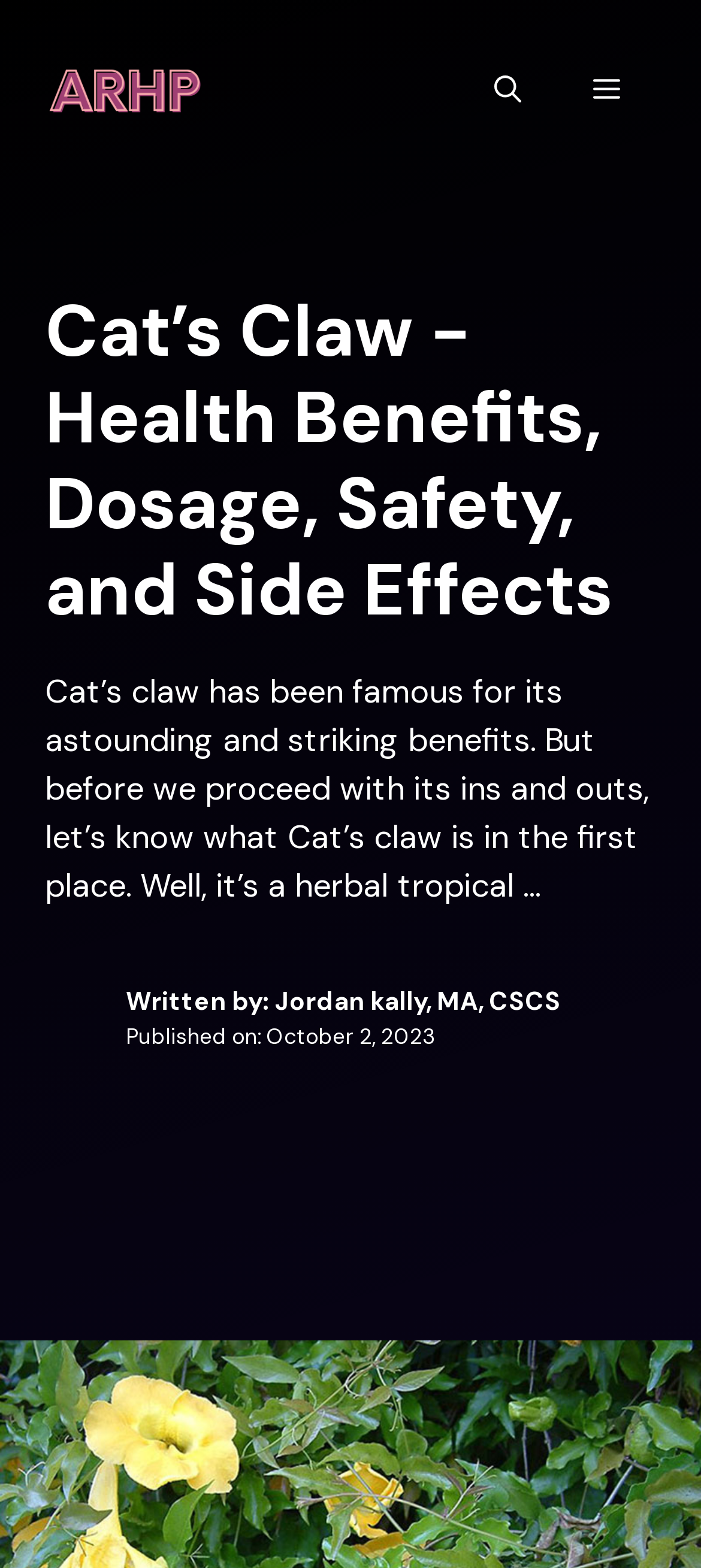Who is the author of the article?
Using the image, respond with a single word or phrase.

Jordan Kally